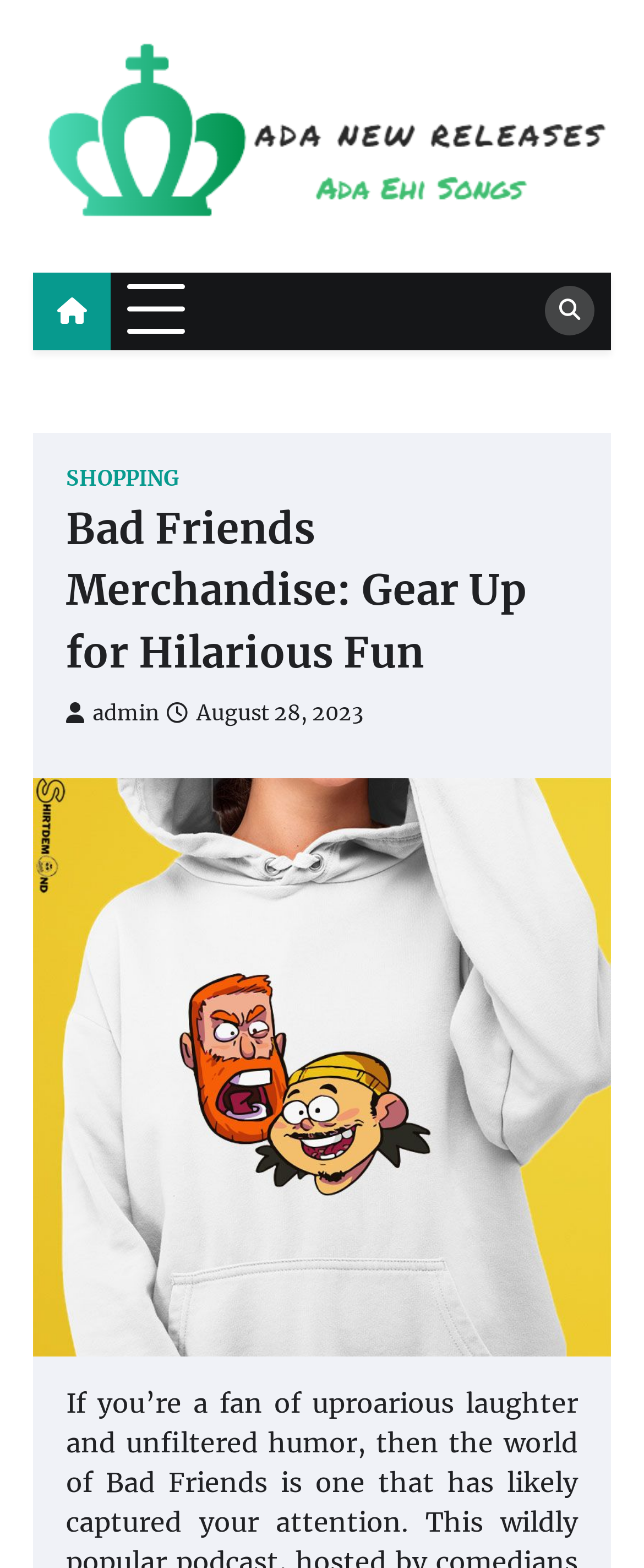Please answer the following question using a single word or phrase: 
What is the theme of the merchandise on this webpage?

Bad Friends